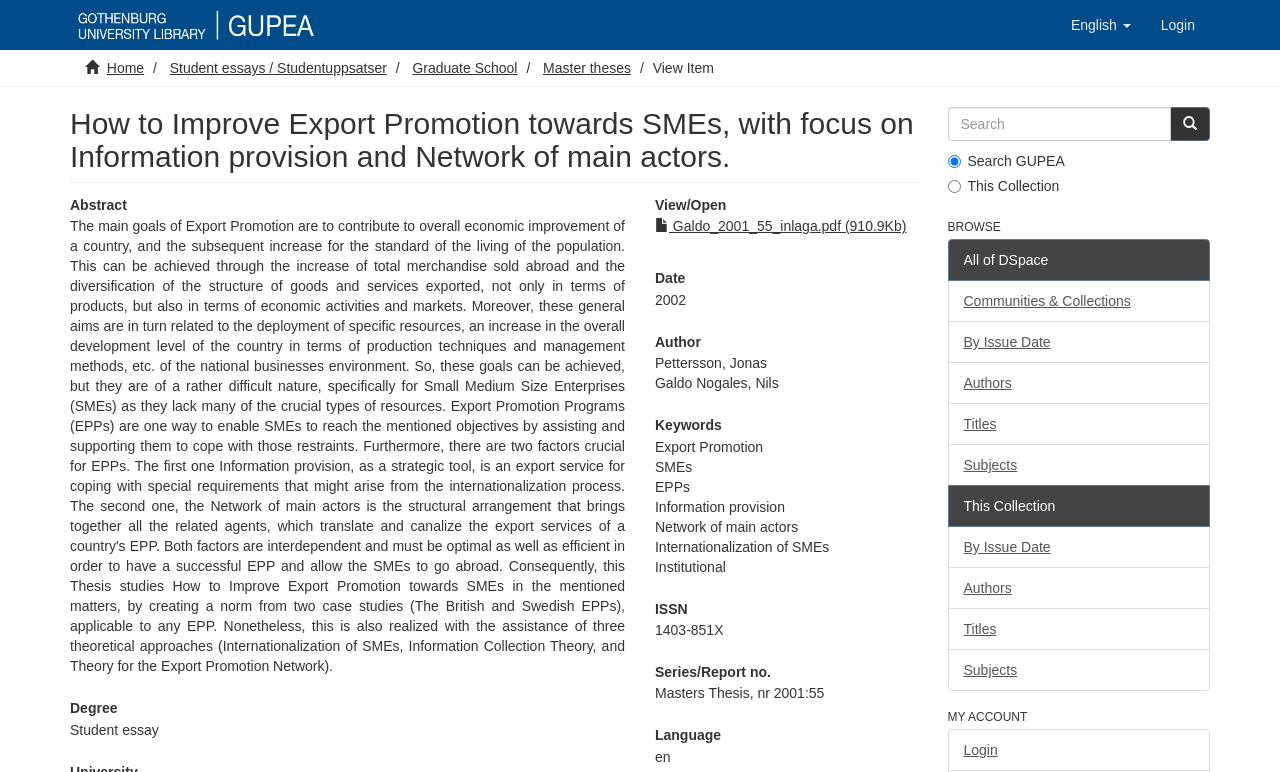What is the search function for?
Using the details shown in the screenshot, provide a comprehensive answer to the question.

The search function can be found in the group element with the radio button 'Search GUPEA' which is located at the top right of the webpage, and it is used to search within the GUPEA collection.